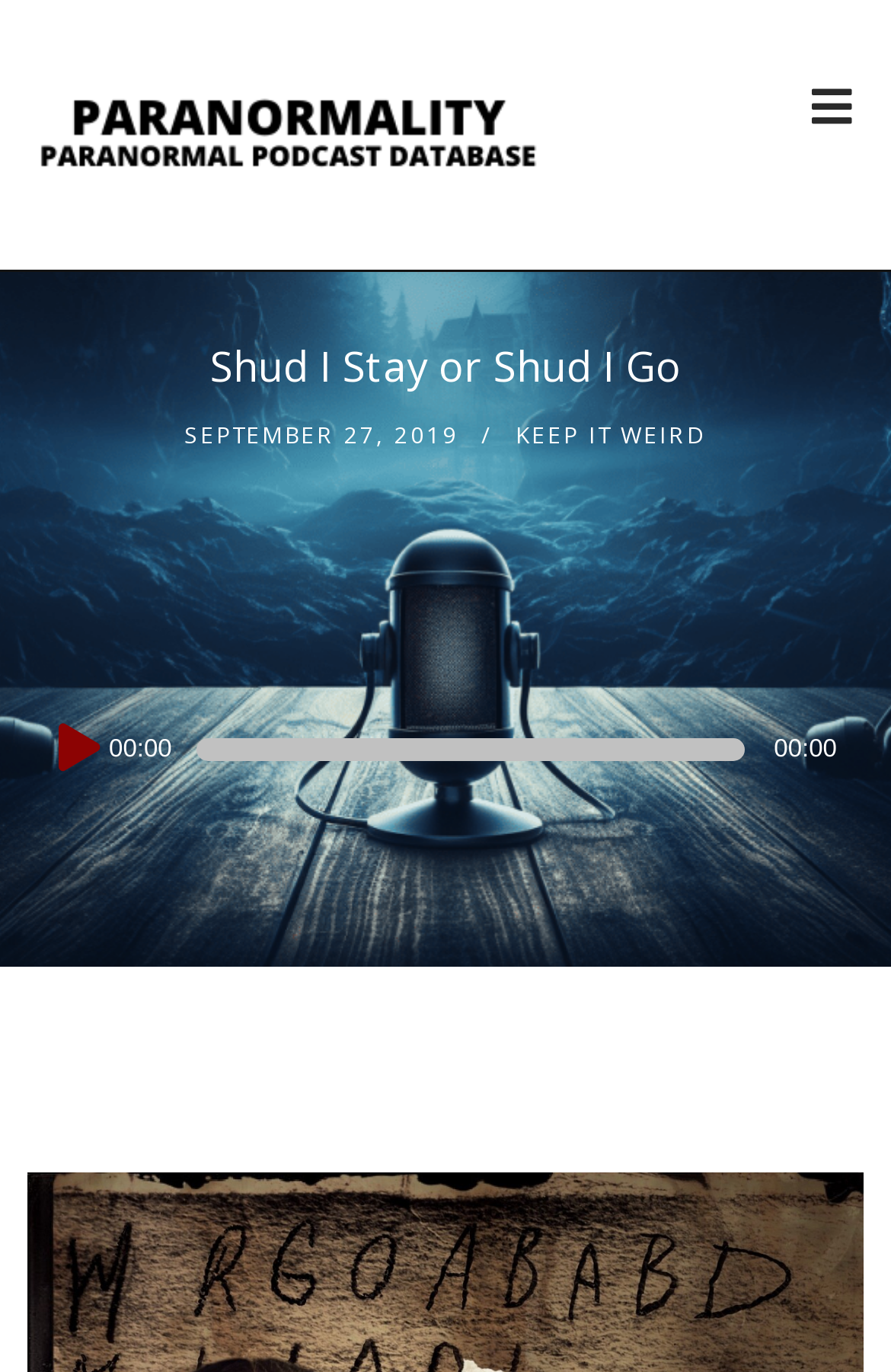What is the current time of the audio player?
Provide a comprehensive and detailed answer to the question.

I found the current time of the audio player by looking at the static text element located at [0.122, 0.536, 0.193, 0.556] which contains the text '00:00'.